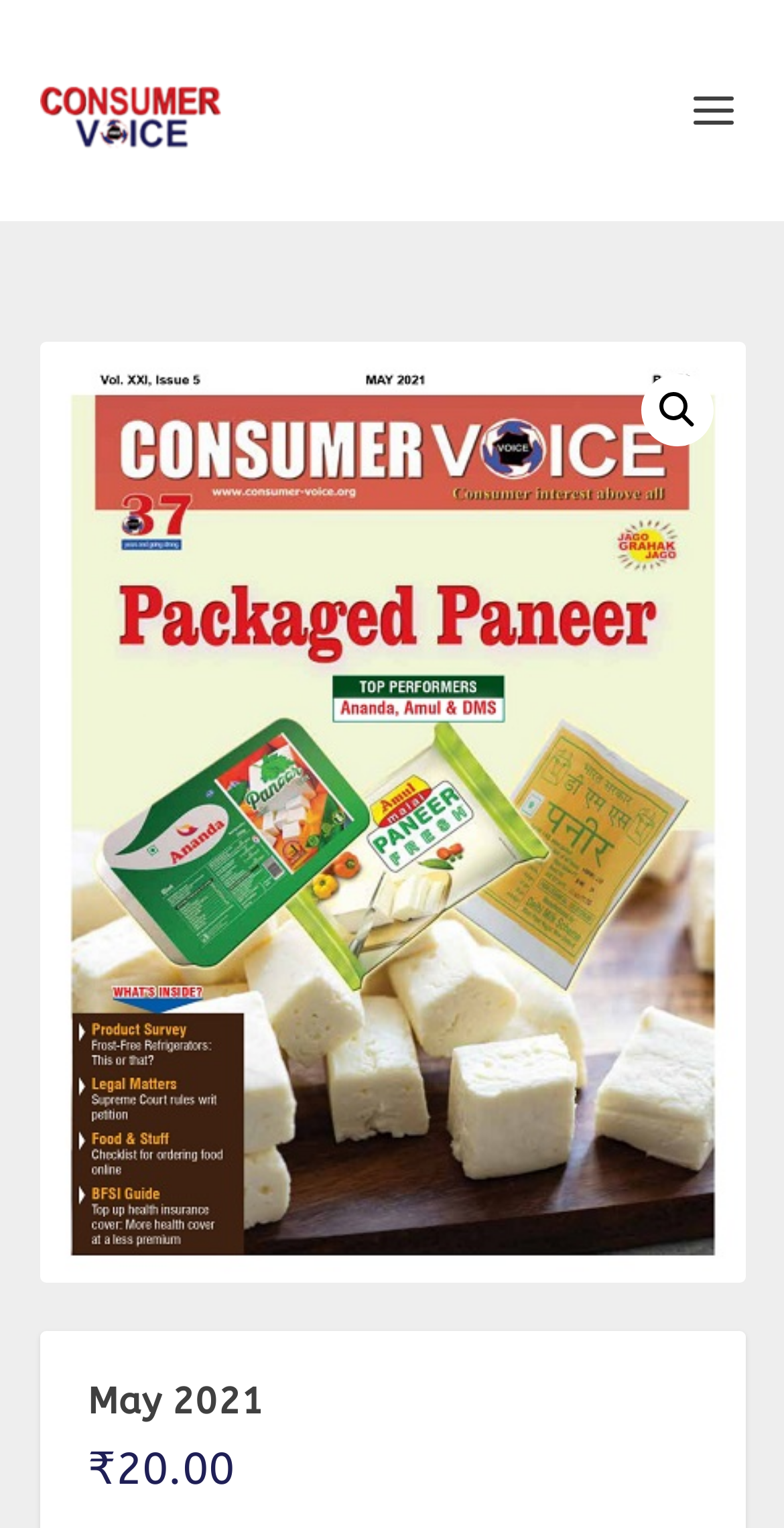Is there a search function on the page?
Answer the question with as much detail as you can, using the image as a reference.

I found a link element with the text '🔍' located at [0.817, 0.245, 0.909, 0.292]. The magnifying glass symbol is often used to represent a search function, indicating that there is a search function on the page.